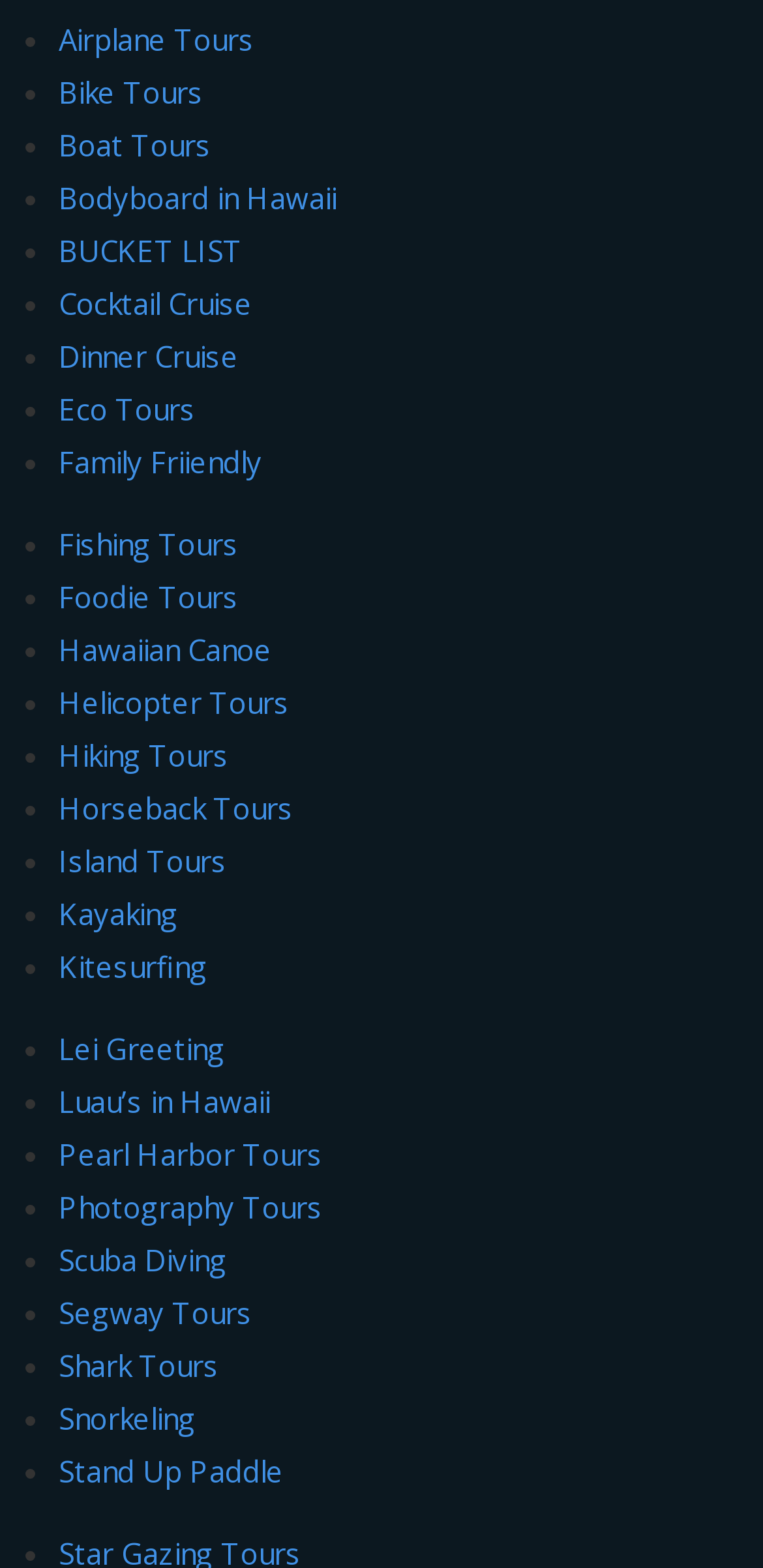Please answer the following question using a single word or phrase: 
What is the first tour option listed on this webpage?

Airplane Tours